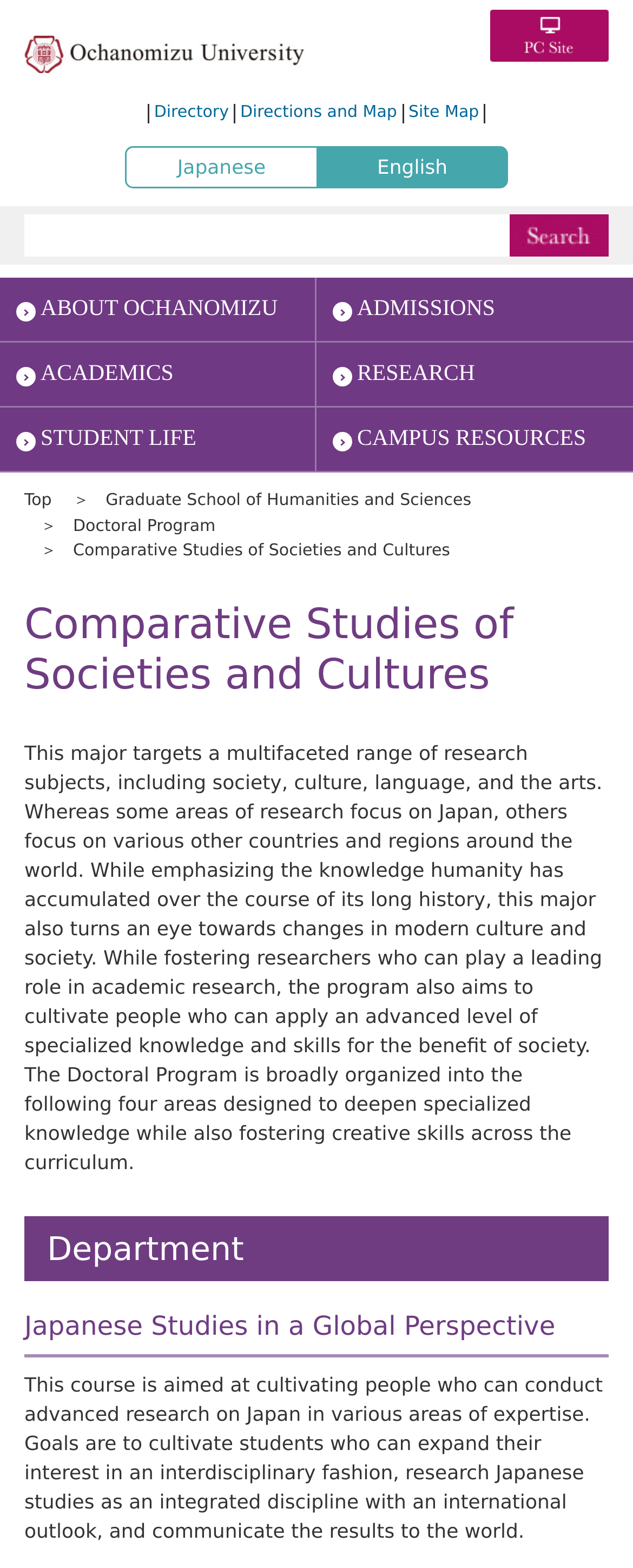Respond with a single word or phrase to the following question: How many main categories are listed under 'ABOUT OCHANOMIZU'?

5